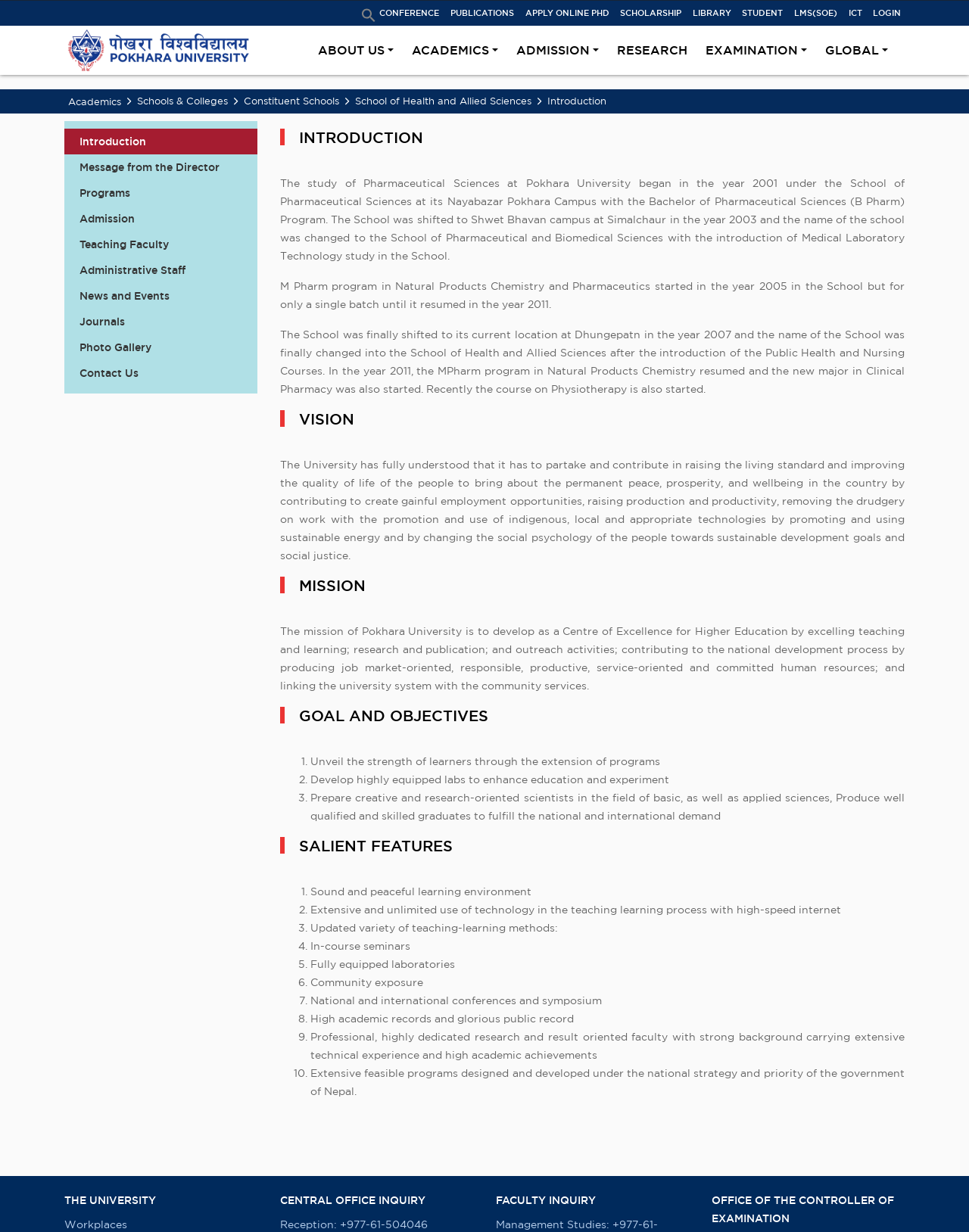Please identify the bounding box coordinates of the element's region that needs to be clicked to fulfill the following instruction: "Go to the conference page". The bounding box coordinates should consist of four float numbers between 0 and 1, i.e., [left, top, right, bottom].

[0.388, 0.001, 0.457, 0.021]